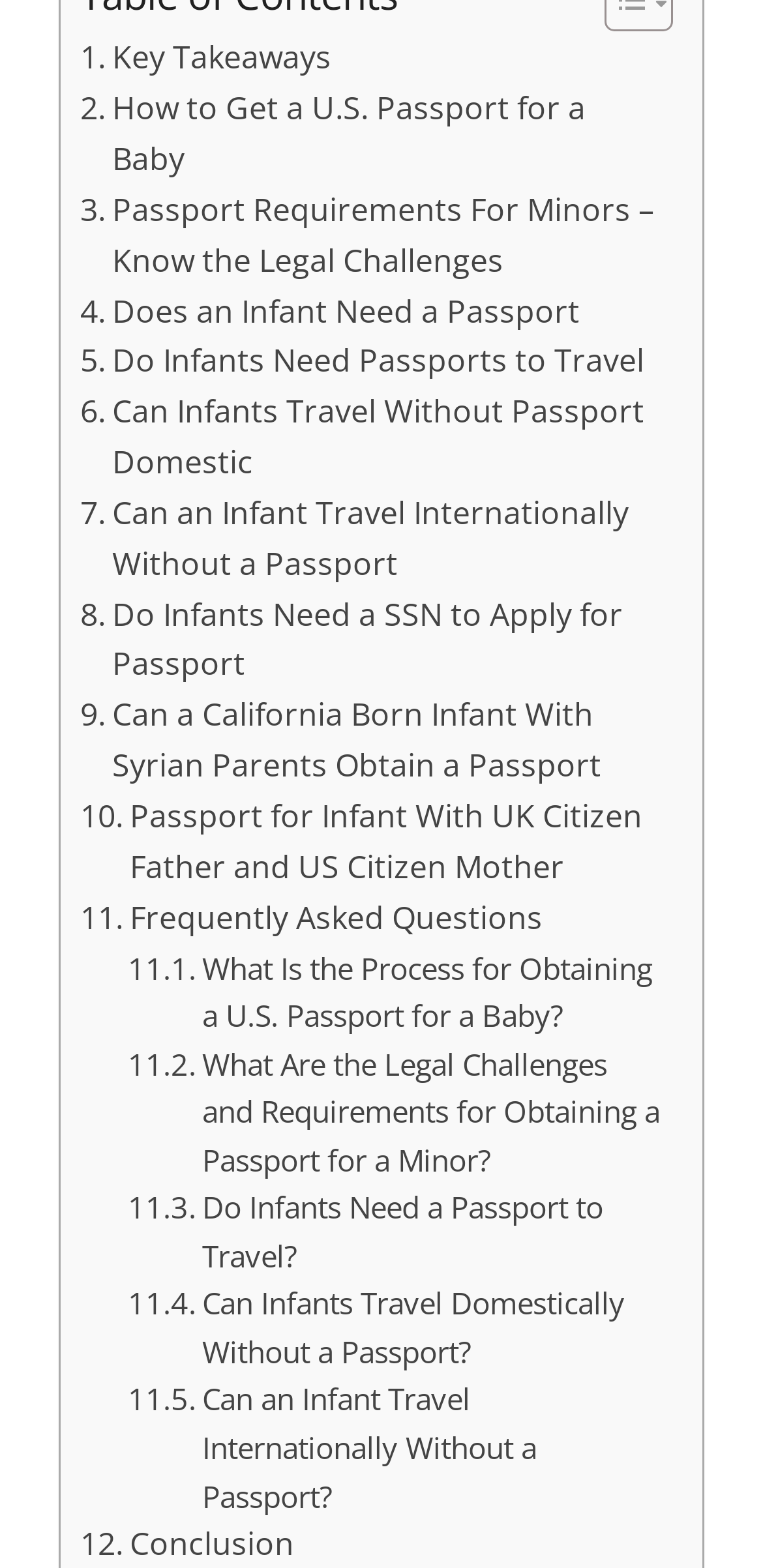Locate the bounding box coordinates of the element that should be clicked to execute the following instruction: "Learn about 'Passport Requirements For Minors – Know the Legal Challenges'".

[0.105, 0.118, 0.869, 0.183]